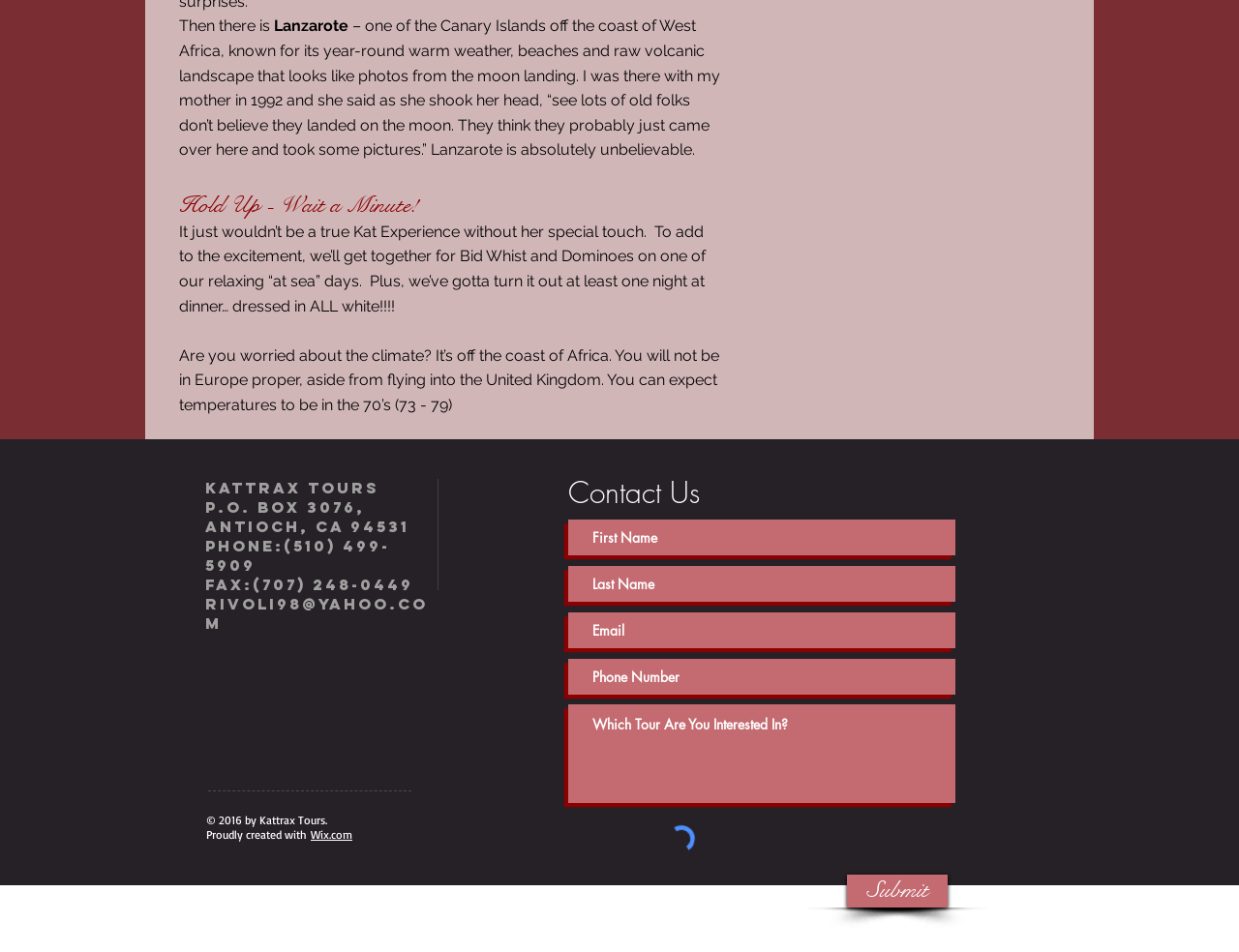Can you pinpoint the bounding box coordinates for the clickable element required for this instruction: "read EthiopianPersonals reviews"? The coordinates should be four float numbers between 0 and 1, i.e., [left, top, right, bottom].

None